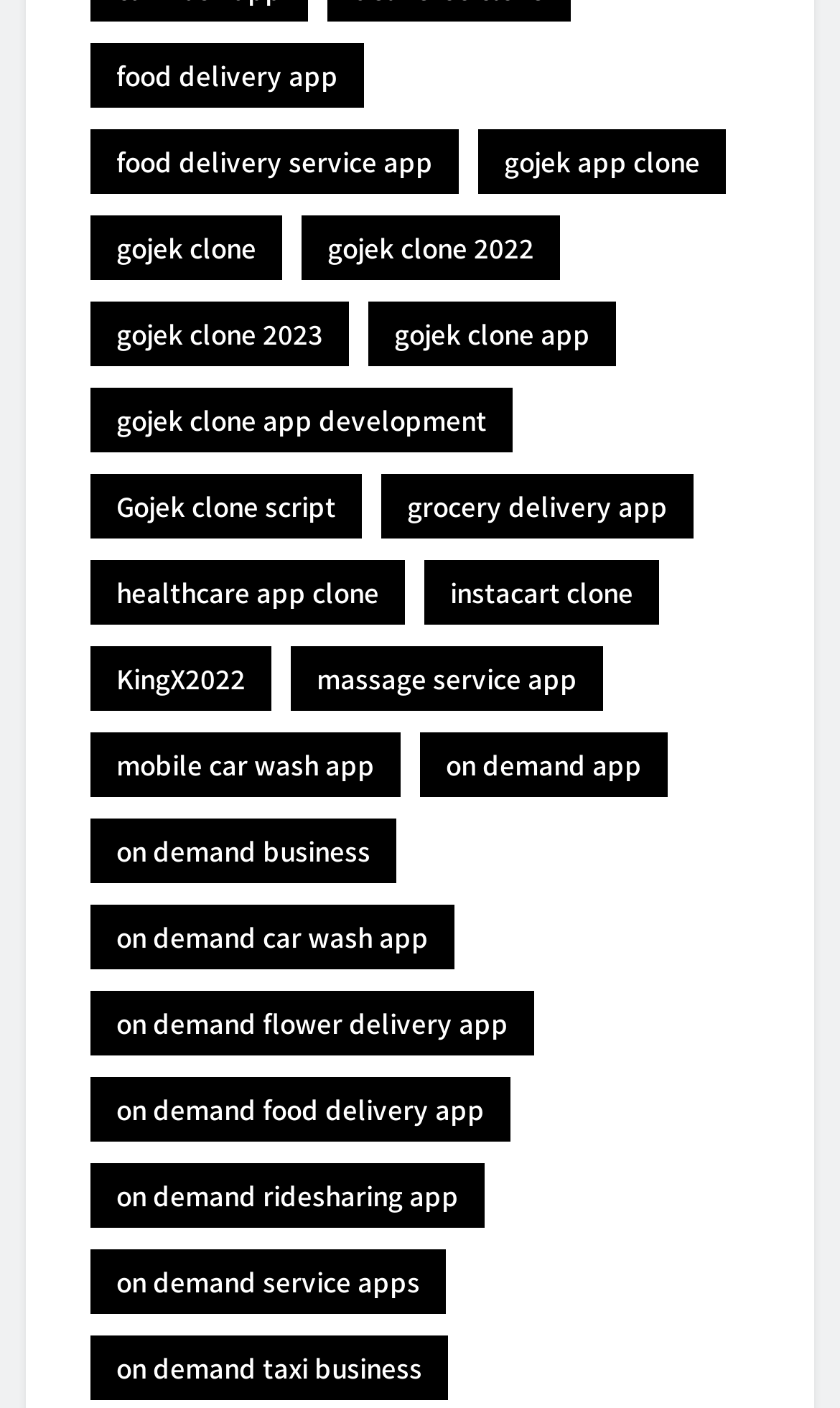How many on-demand service apps are featured on this webpage?
Analyze the image and deliver a detailed answer to the question.

There are 7 links related to on-demand service apps, including 'on demand app', 'on demand business', 'on demand car wash app', 'on demand flower delivery app', 'on demand food delivery app', 'on demand ridesharing app', and 'on demand service apps'.